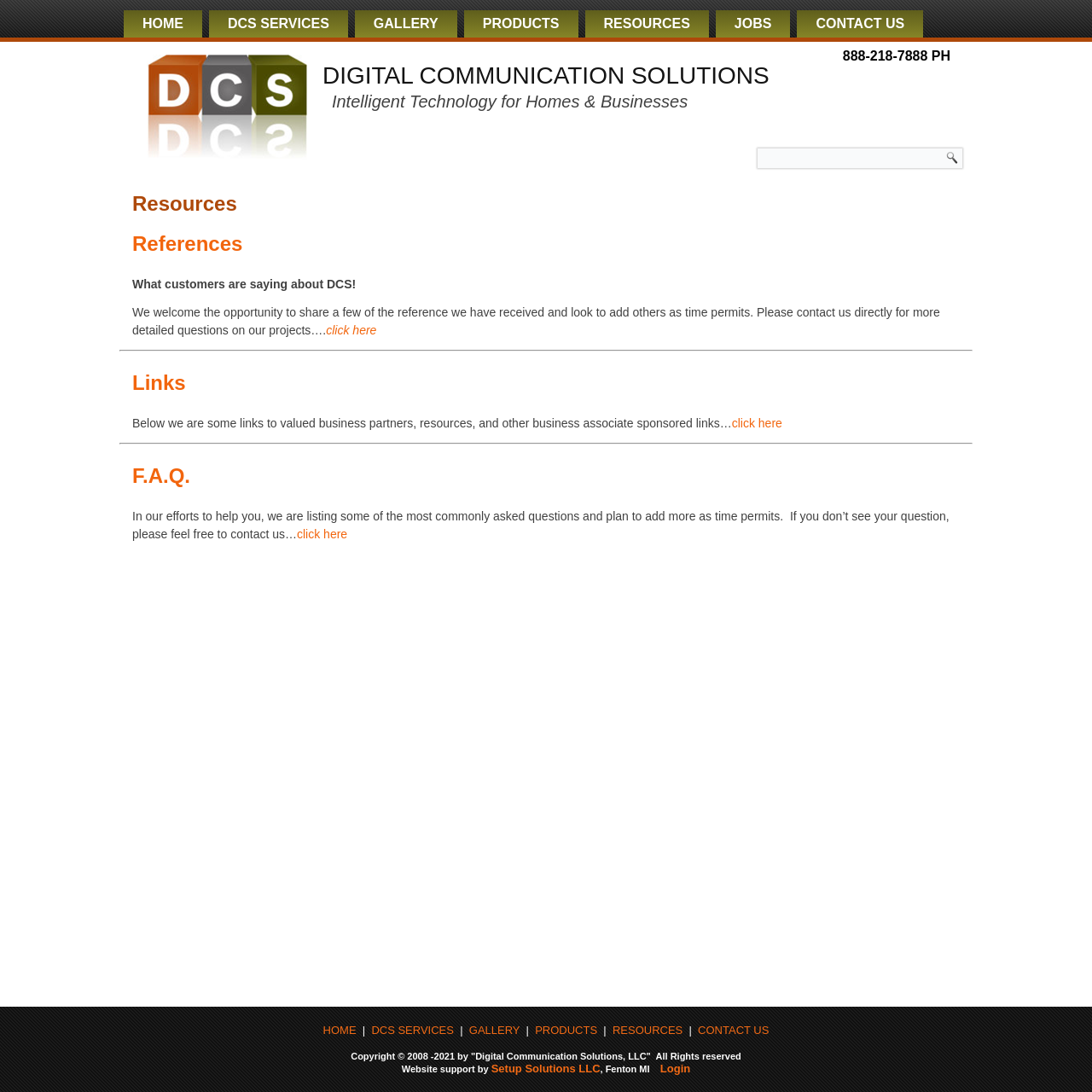Locate the bounding box coordinates of the clickable area to execute the instruction: "Fill in the textbox". Provide the coordinates as four float numbers between 0 and 1, represented as [left, top, right, bottom].

[0.693, 0.136, 0.881, 0.154]